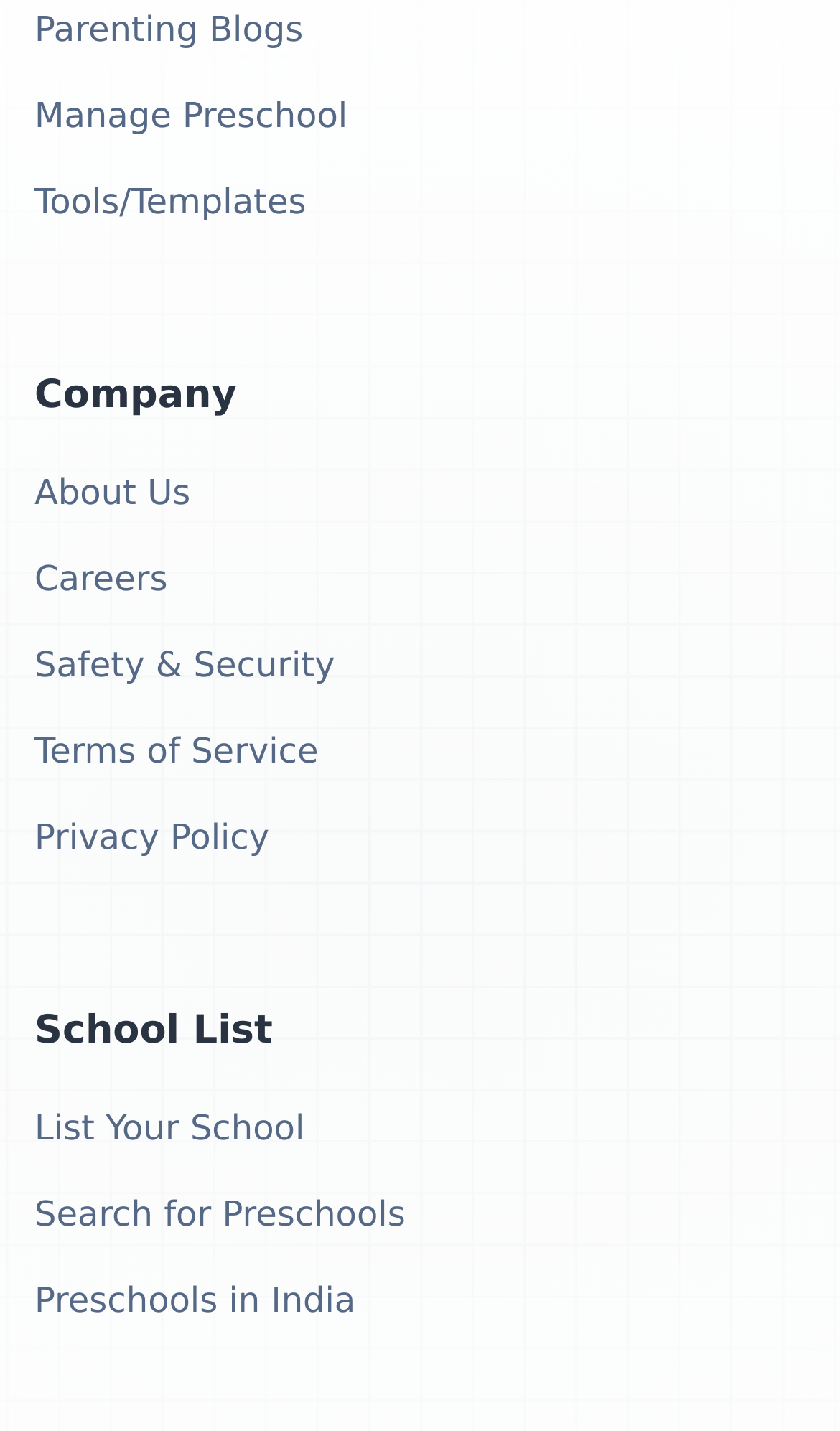Can you identify the bounding box coordinates of the clickable region needed to carry out this instruction: 'Click on Parenting Blogs'? The coordinates should be four float numbers within the range of 0 to 1, stated as [left, top, right, bottom].

[0.041, 0.003, 0.361, 0.039]